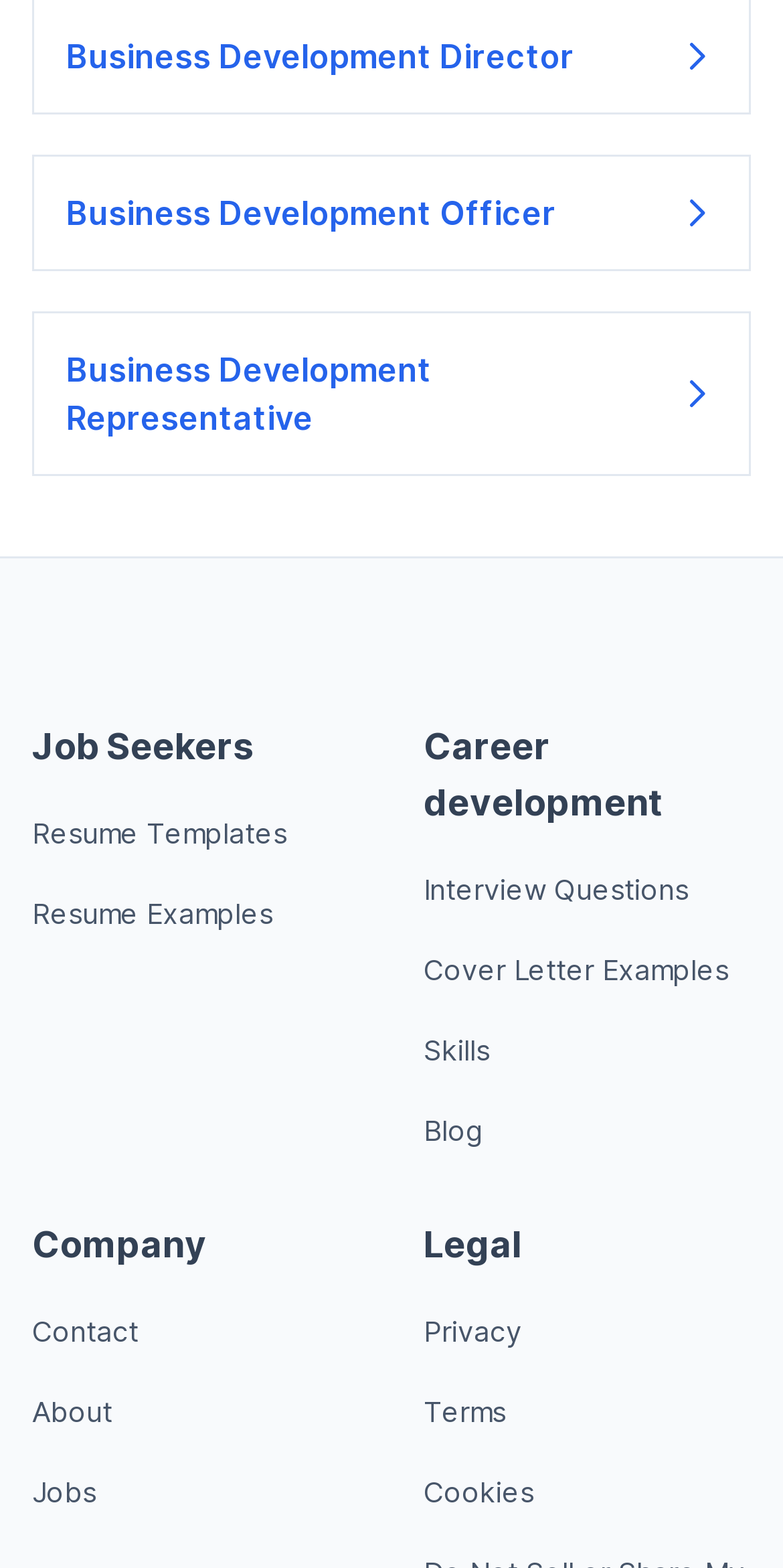Identify the bounding box coordinates of the part that should be clicked to carry out this instruction: "Read more about Business Development Officer".

[0.041, 0.099, 0.959, 0.173]